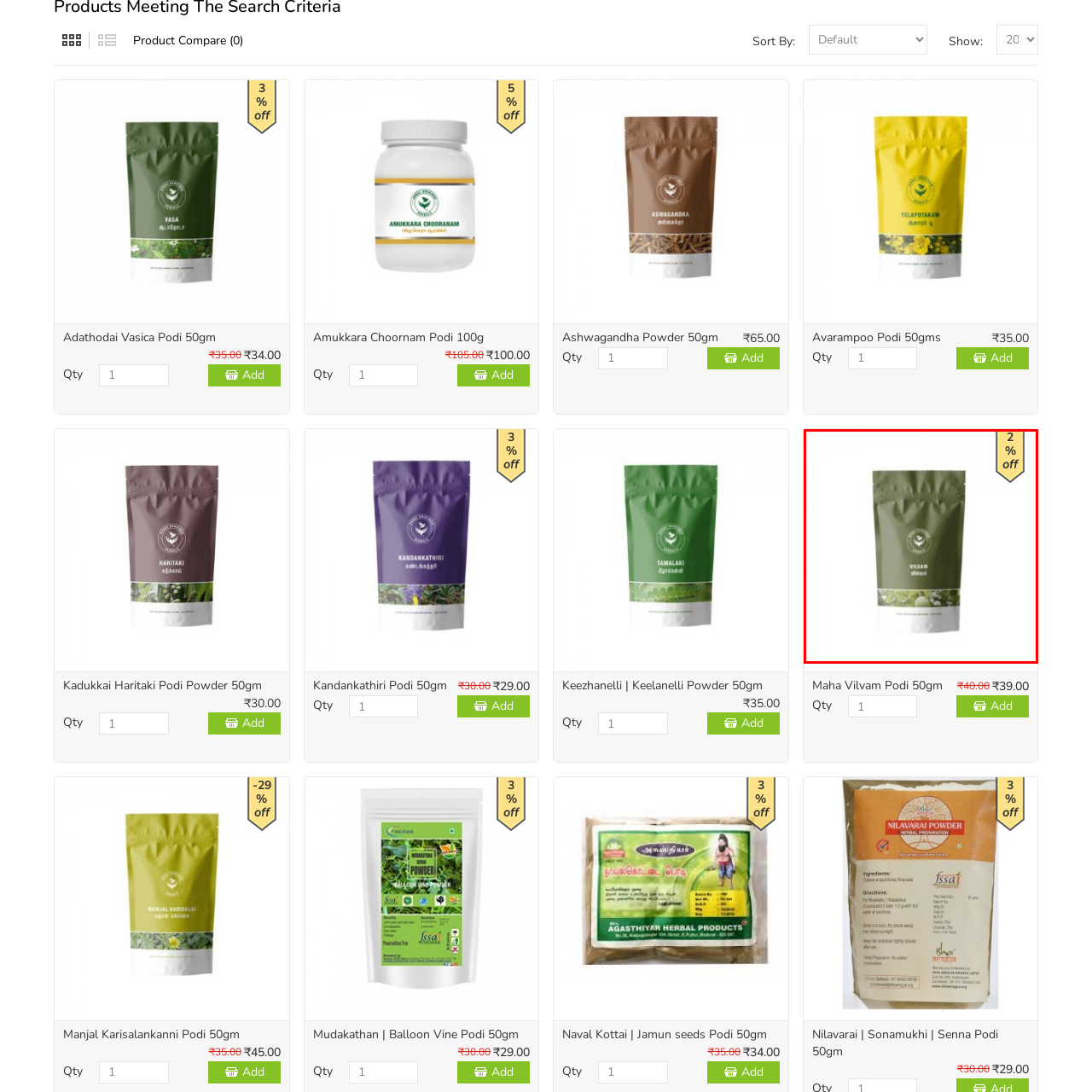What is the name of the traditional medicinal herb featured on the packaging?
Analyze the visual elements found in the red bounding box and provide a detailed answer to the question, using the information depicted in the image.

The name of the traditional medicinal herb featured on the packaging is Vilvam, also known as Bael fruit, which is prominently displayed in white font on the front of the pouch, accentuating its branding.